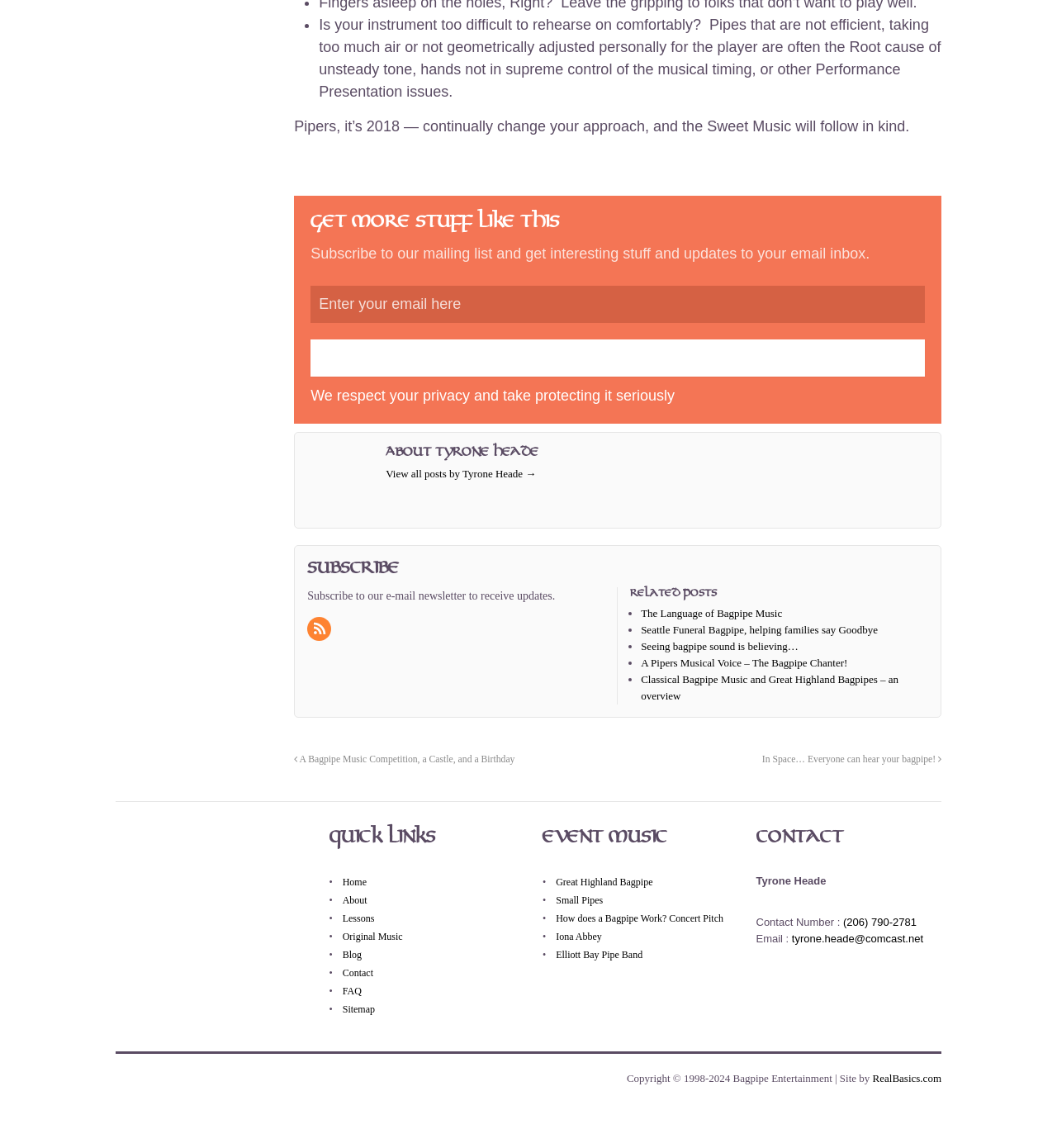Determine the bounding box coordinates of the element's region needed to click to follow the instruction: "Visit the website of RealBasics.com". Provide these coordinates as four float numbers between 0 and 1, formatted as [left, top, right, bottom].

[0.825, 0.934, 0.891, 0.944]